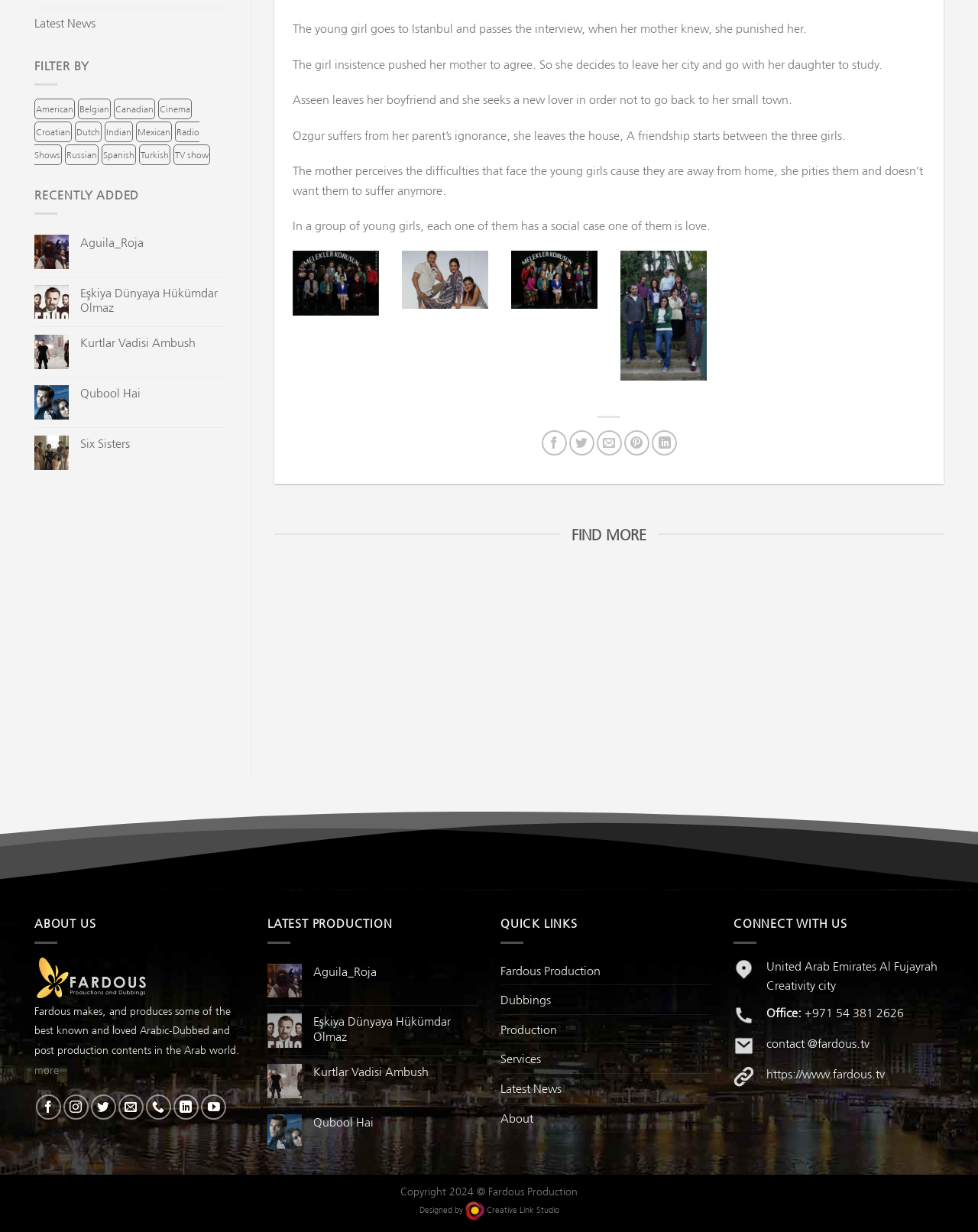Provide the bounding box coordinates, formatted as (top-left x, top-left y, bottom-right x, bottom-right y), with all values being floating point numbers between 0 and 1. Identify the bounding box of the UI element that matches the description: Creative Link Studio

[0.497, 0.975, 0.571, 0.988]